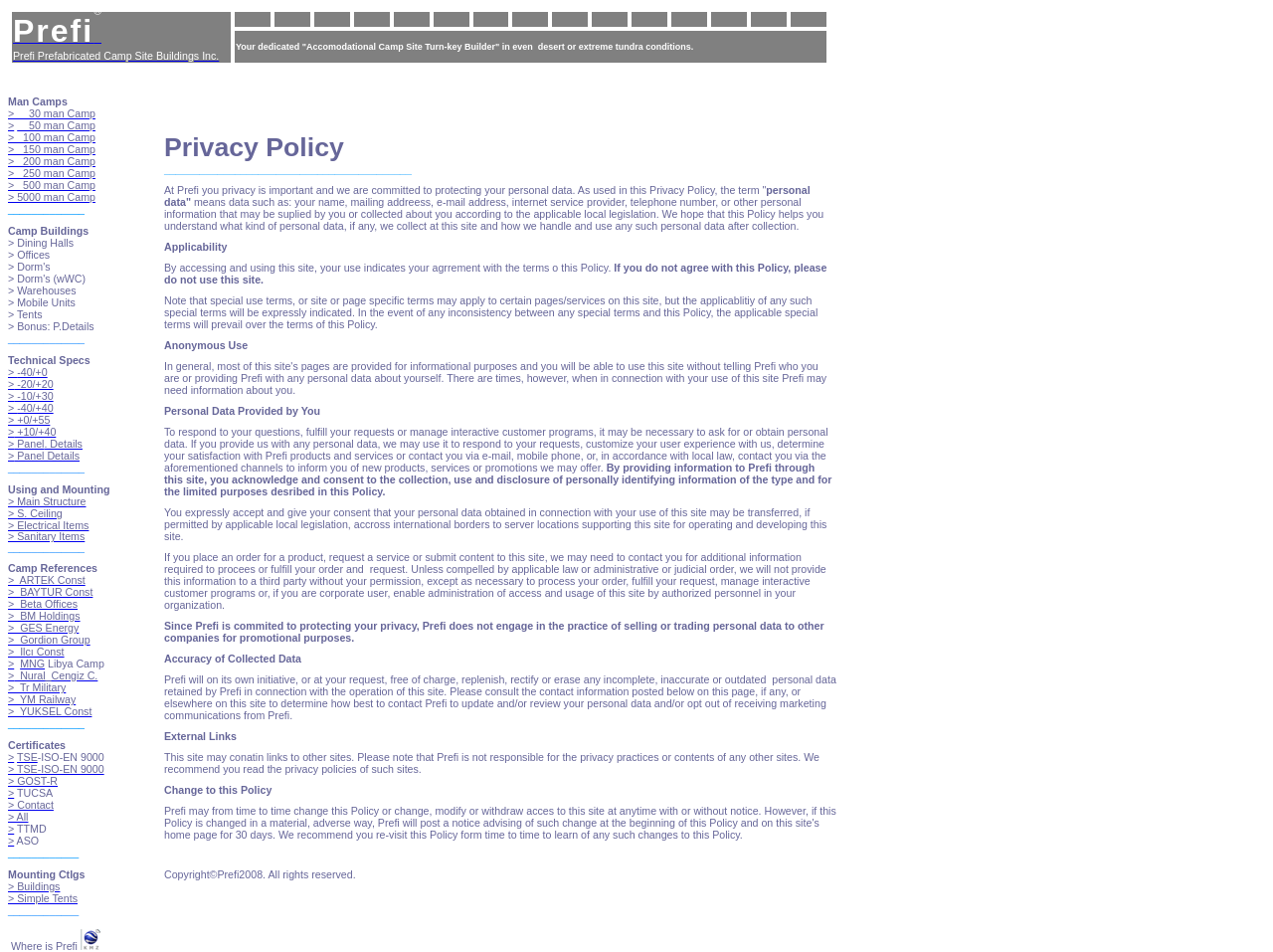Locate the bounding box coordinates of the area to click to fulfill this instruction: "Check out Prefi Prefabricated Camp Site Buildings Inc.". The bounding box should be presented as four float numbers between 0 and 1, in the order [left, top, right, bottom].

[0.009, 0.011, 0.182, 0.067]